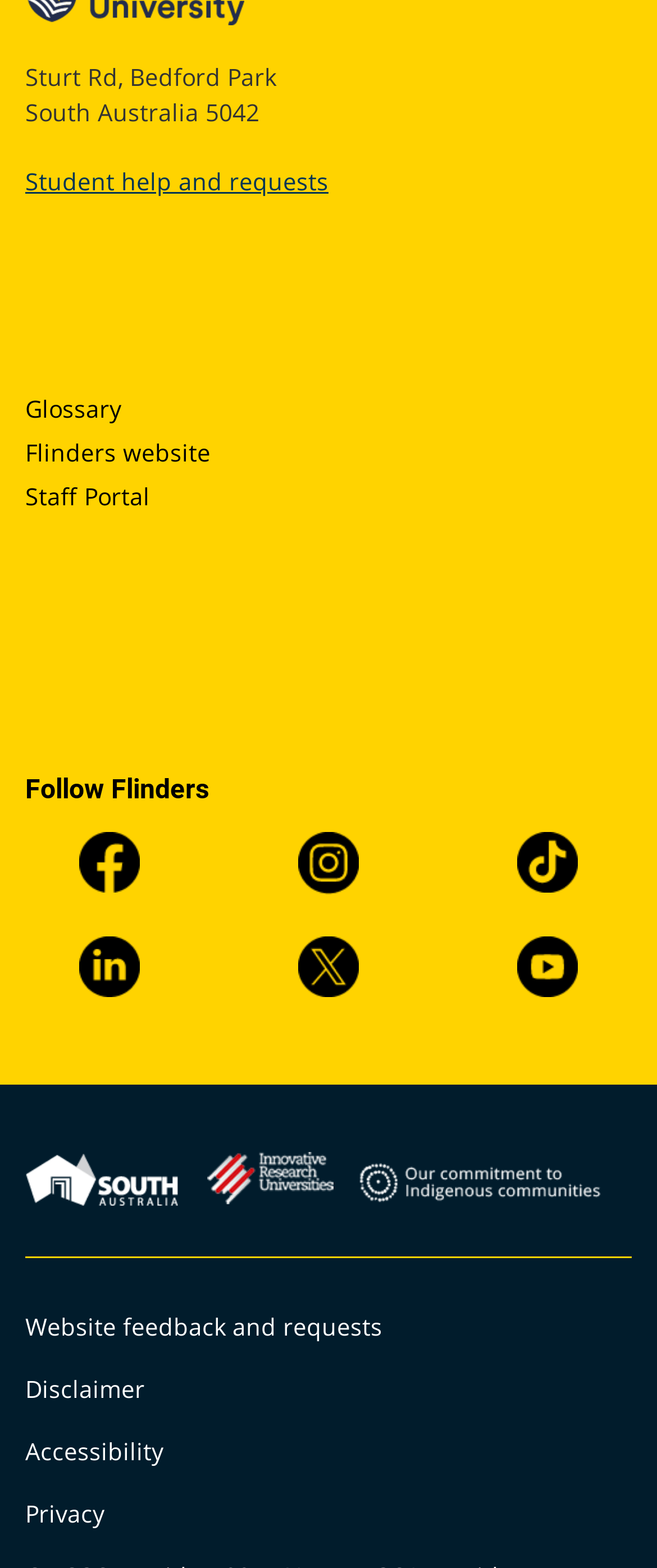Please give the bounding box coordinates of the area that should be clicked to fulfill the following instruction: "Check disclaimer". The coordinates should be in the format of four float numbers from 0 to 1, i.e., [left, top, right, bottom].

[0.038, 0.876, 0.221, 0.896]